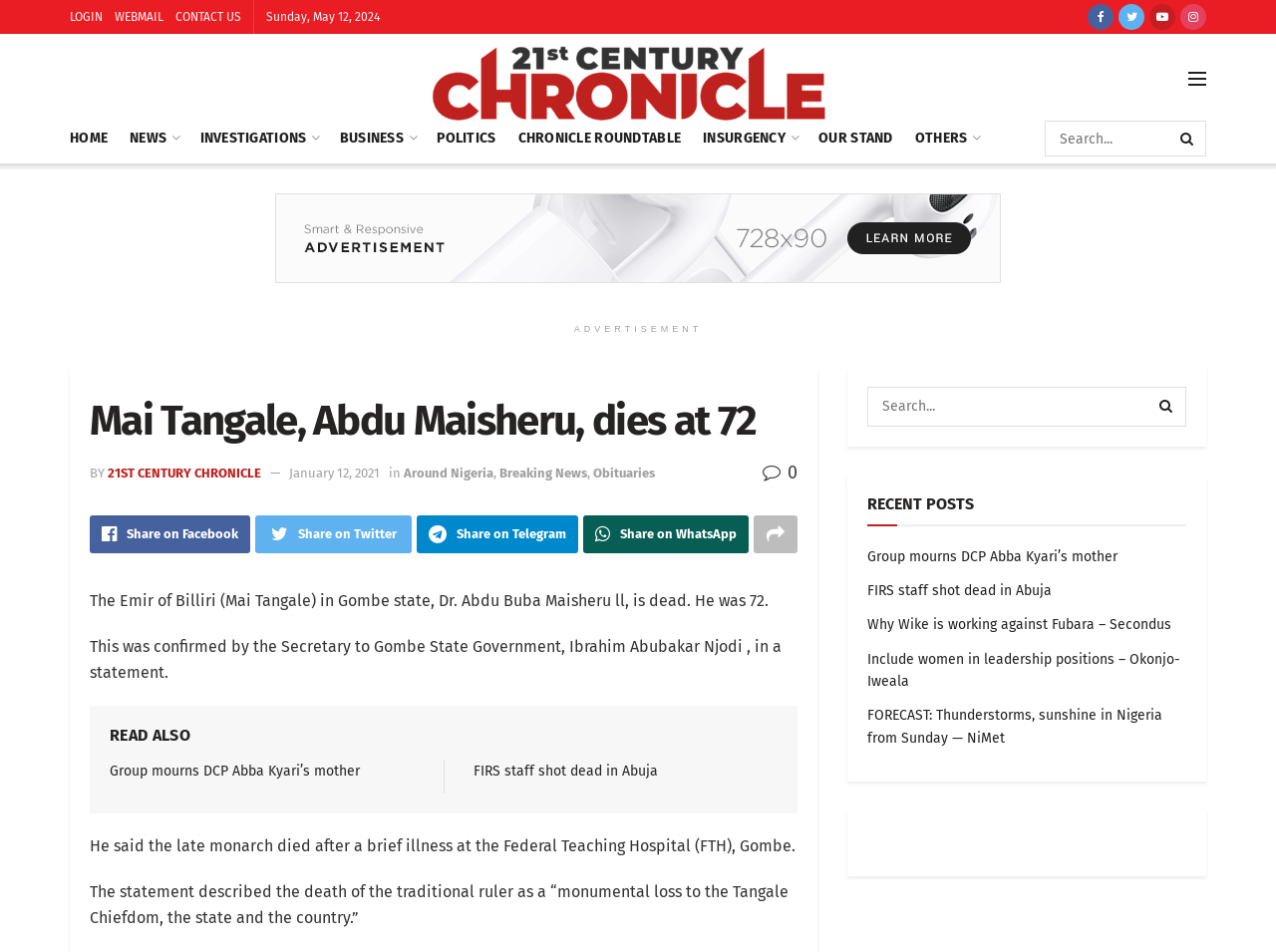Identify the bounding box for the UI element that is described as follows: "name="s" placeholder="Search..."".

[0.68, 0.406, 0.93, 0.448]